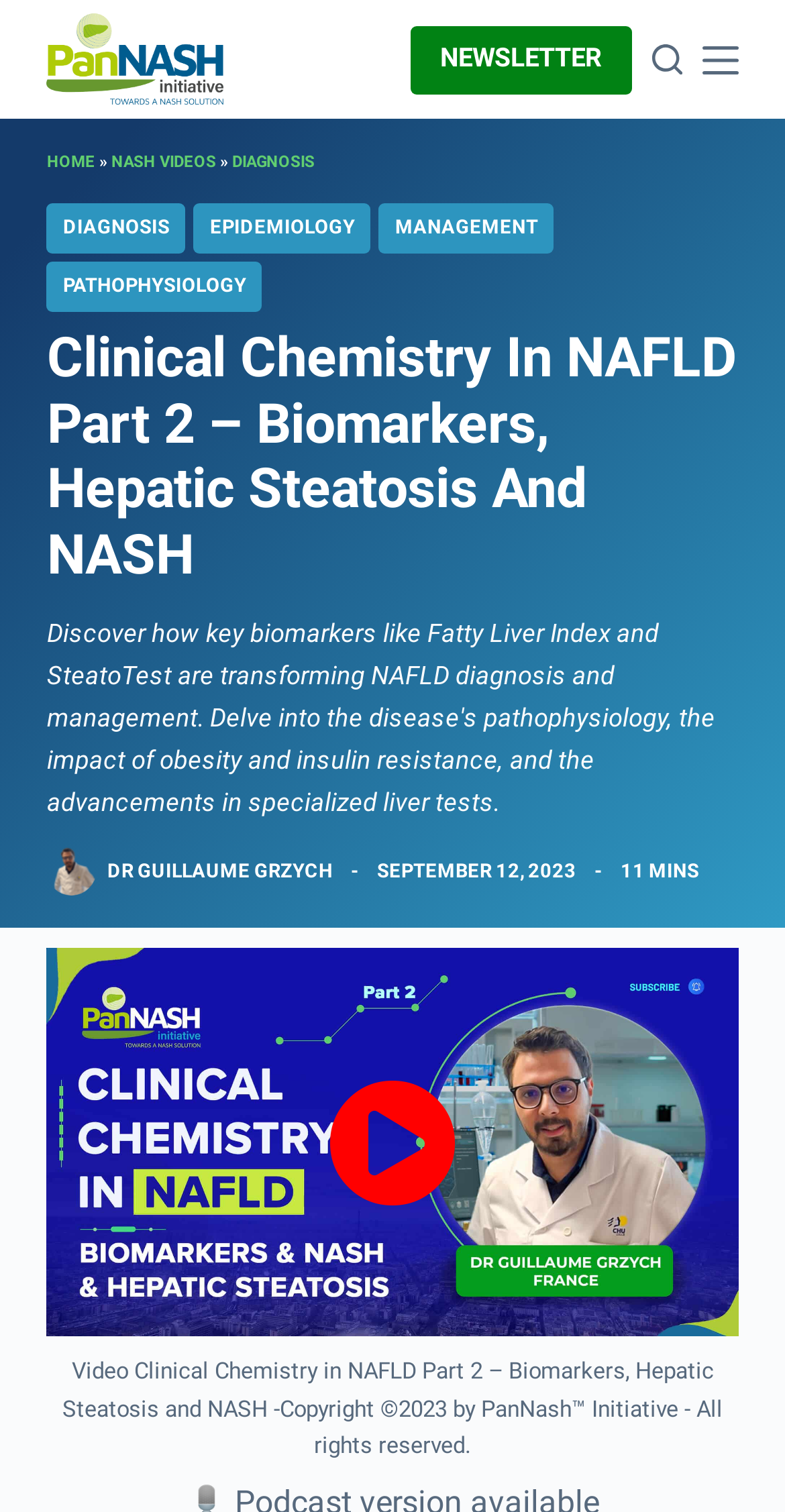Determine the bounding box coordinates for the area that should be clicked to carry out the following instruction: "Click on CONSULTING".

None